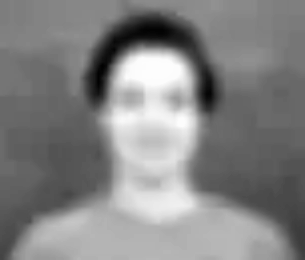Respond to the following question with a brief word or phrase:
What was Sarah Brown's previous role?

Creative director at a leadership consulting firm